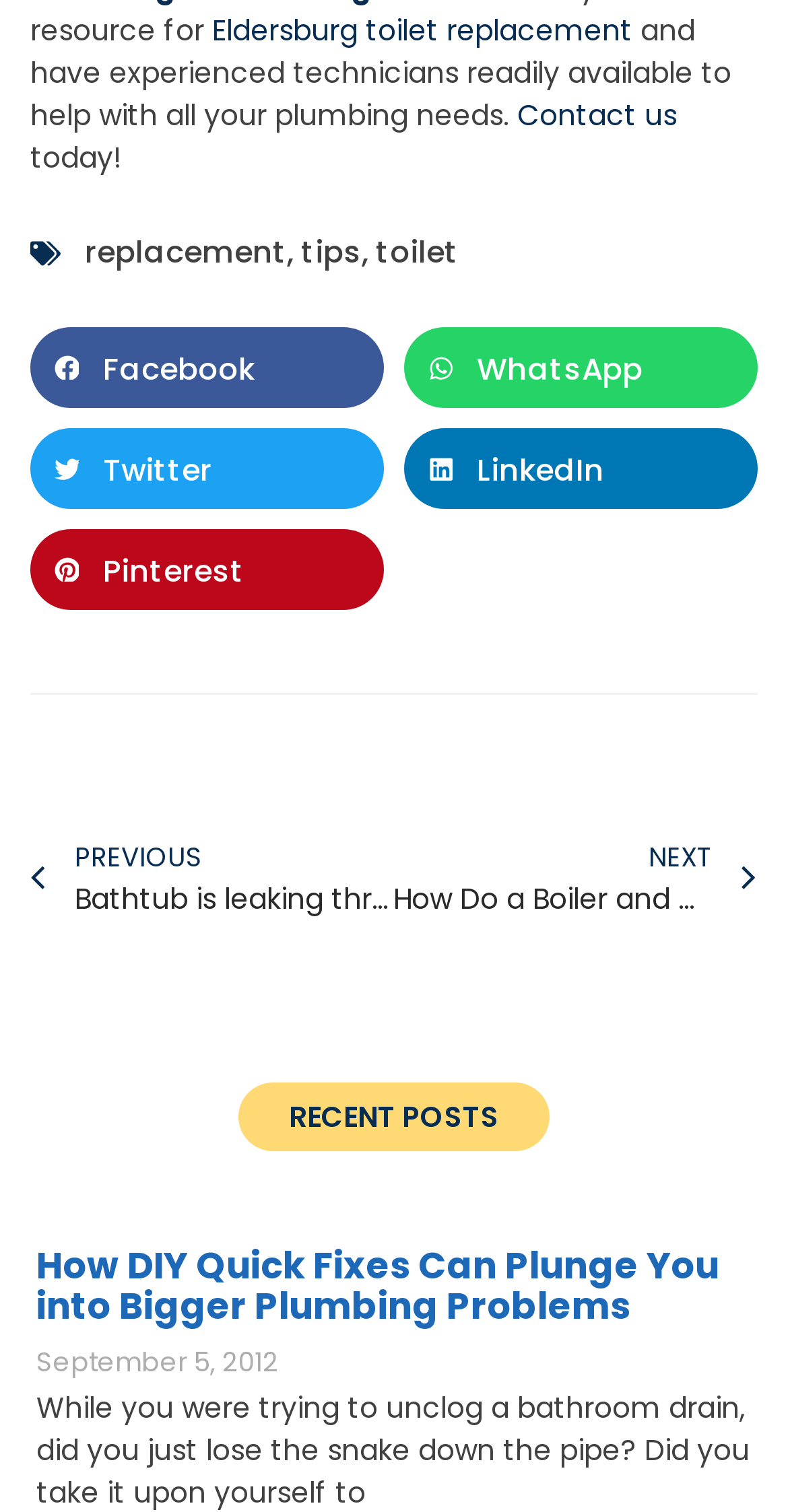Analyze the image and deliver a detailed answer to the question: What is the purpose of the 'Prev' and 'Next' links?

The 'Prev' and 'Next' links are likely used to navigate between different blog posts or articles on the website, allowing users to read previous or next posts in a series.